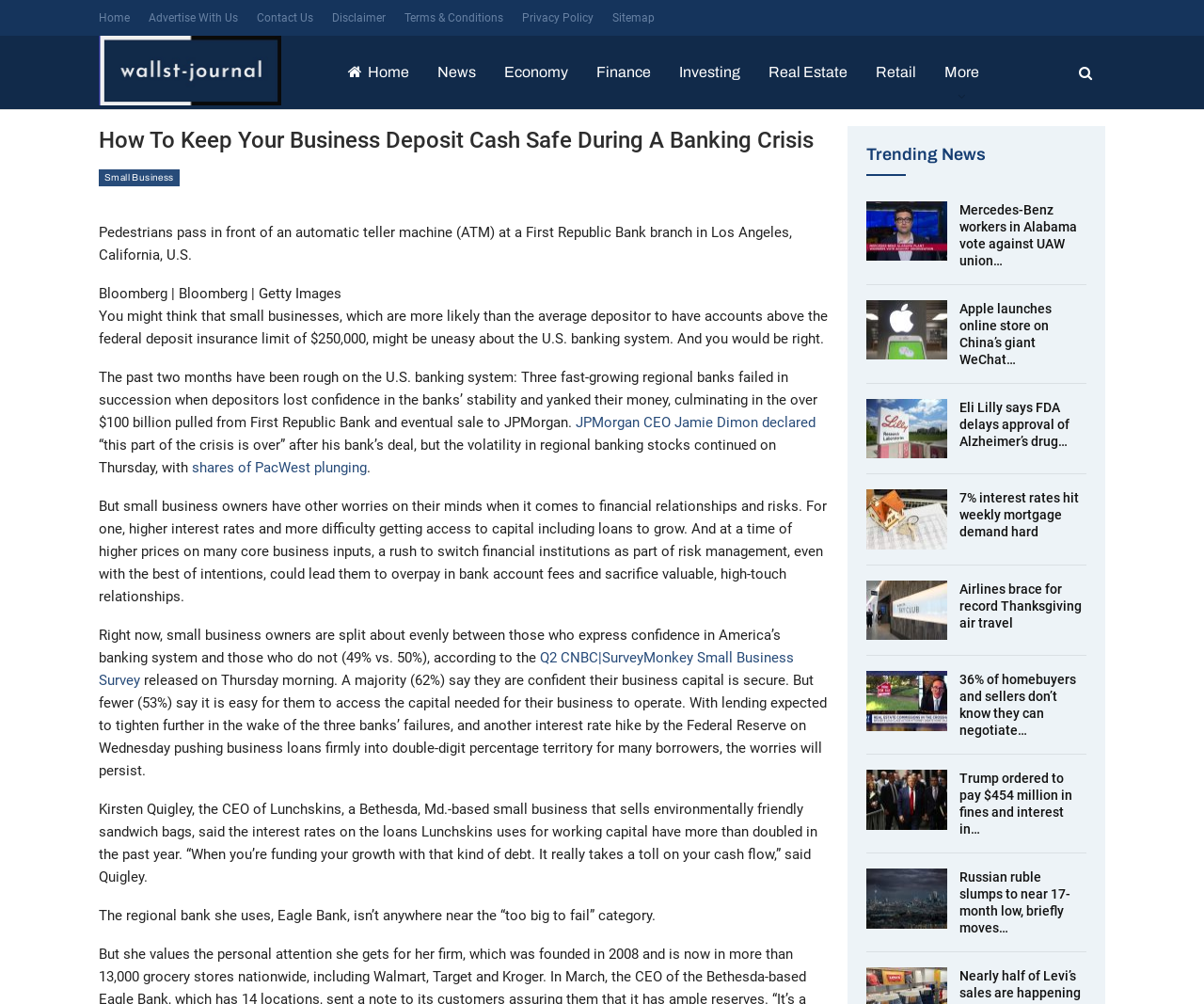Determine the bounding box coordinates of the clickable element to achieve the following action: 'Read the news article 'Mercedes-Benz workers in Alabama vote against UAW union…''. Provide the coordinates as four float values between 0 and 1, formatted as [left, top, right, bottom].

[0.797, 0.201, 0.894, 0.267]